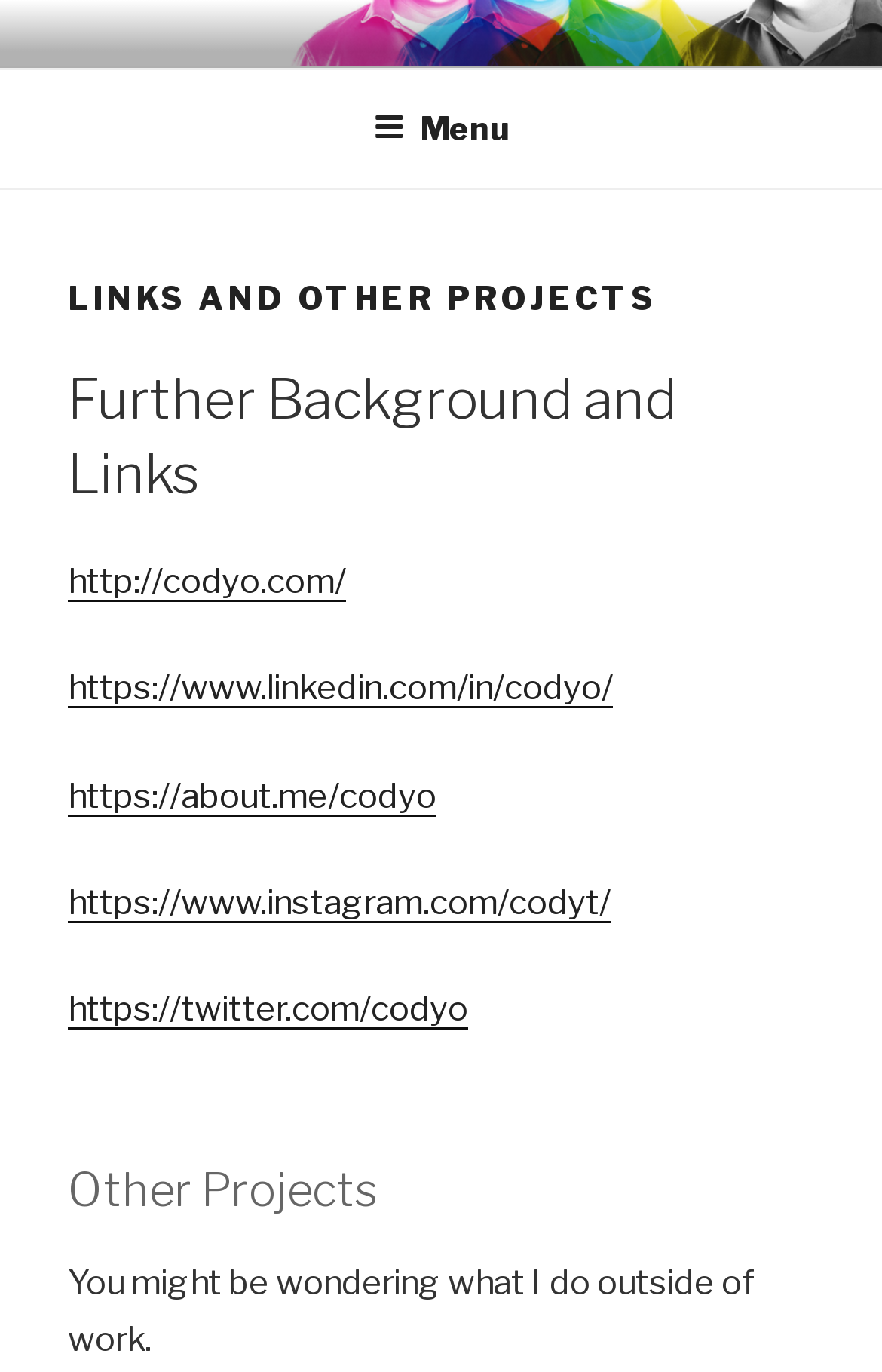Given the content of the image, can you provide a detailed answer to the question?
What is the first sentence of the 'Other Projects' section?

The first sentence of the 'Other Projects' section is 'You might be wondering what I do outside of work.' which is a static text element located below the 'Other Projects' heading.